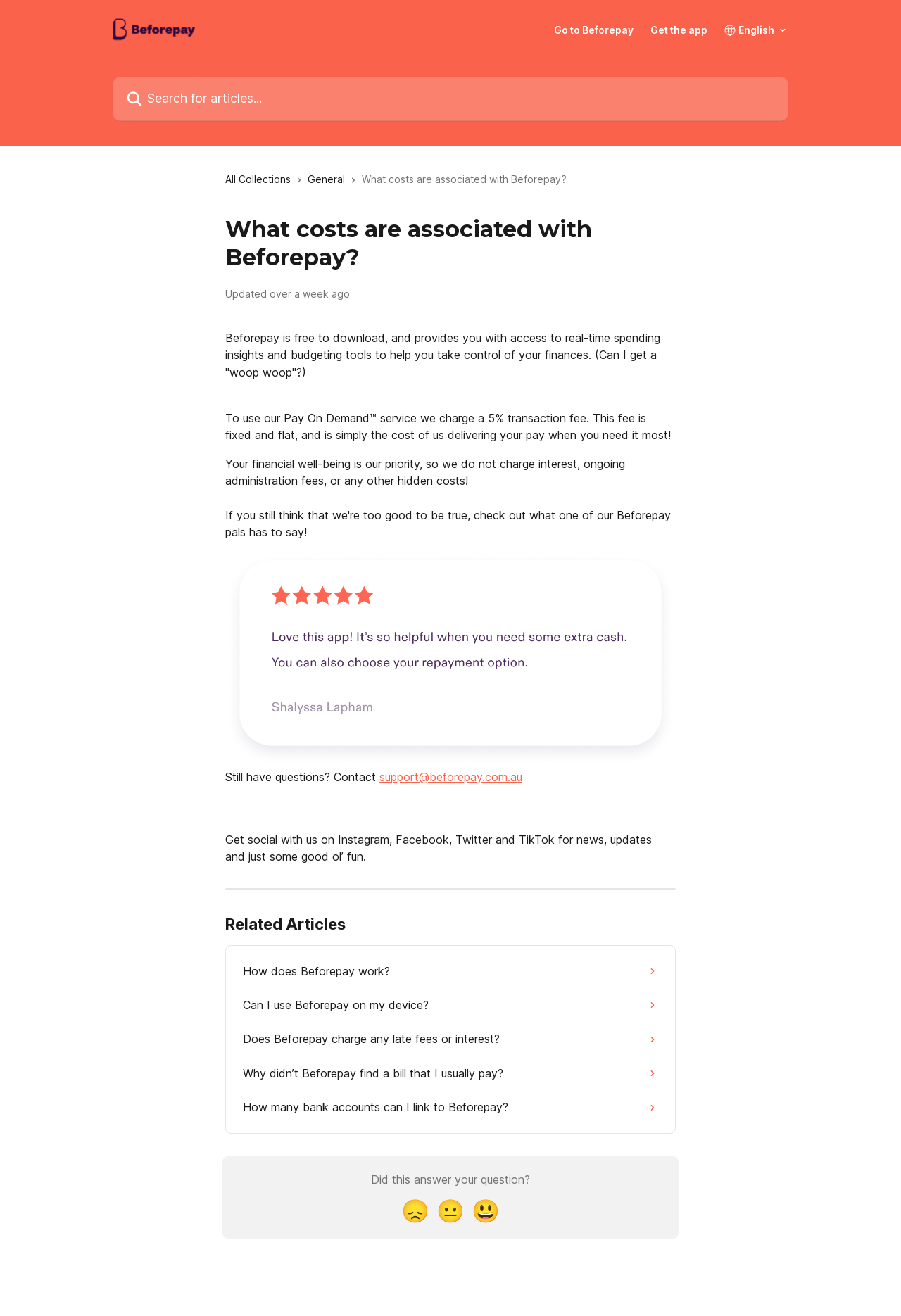Does Beforepay charge interest or ongoing administration fees?
Can you provide an in-depth and detailed response to the question?

According to the webpage, Beforepay does not charge interest, ongoing administration fees, or any other hidden costs, as mentioned in the article section.